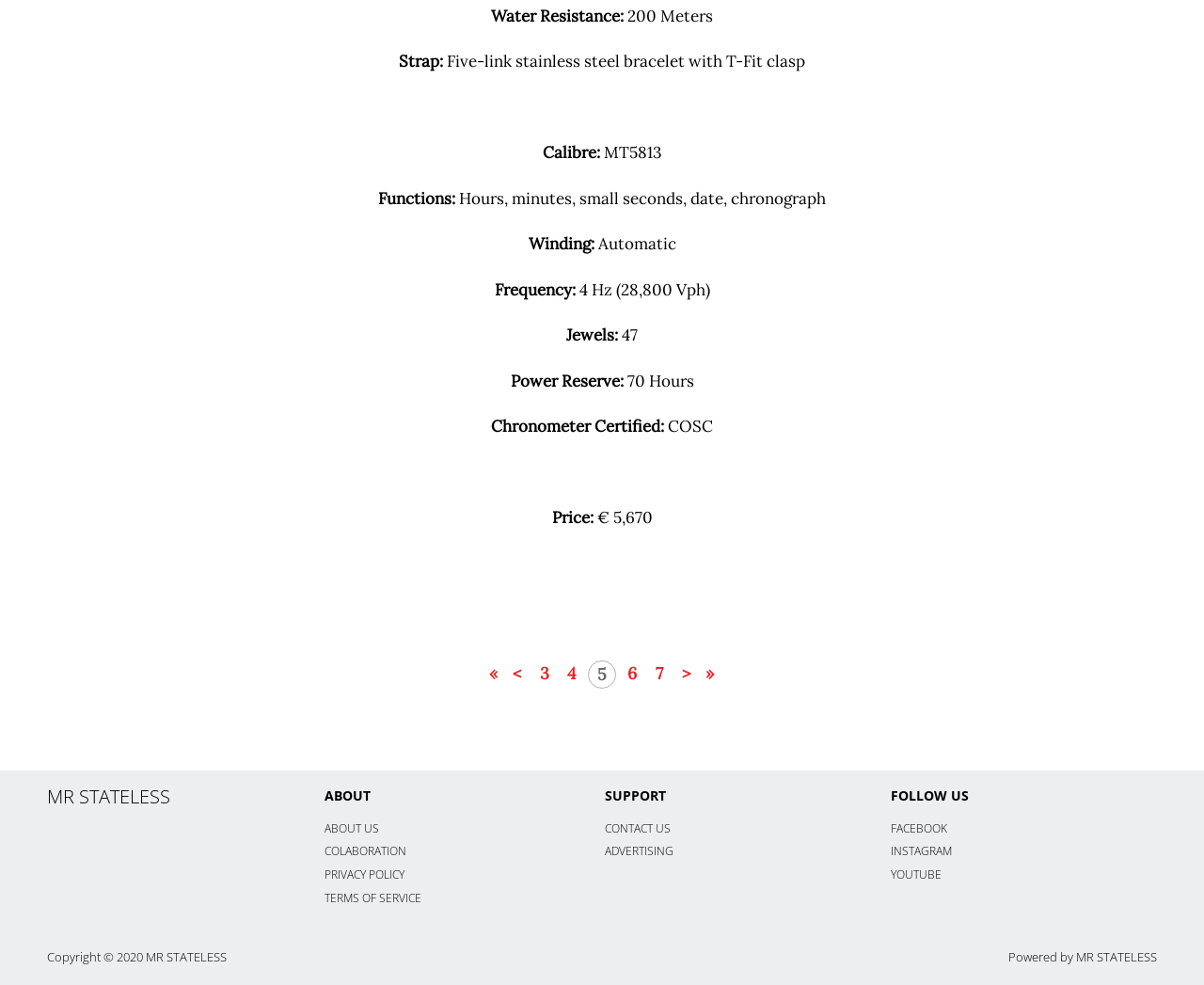Please give a short response to the question using one word or a phrase:
What is the material of the strap?

Stainless steel